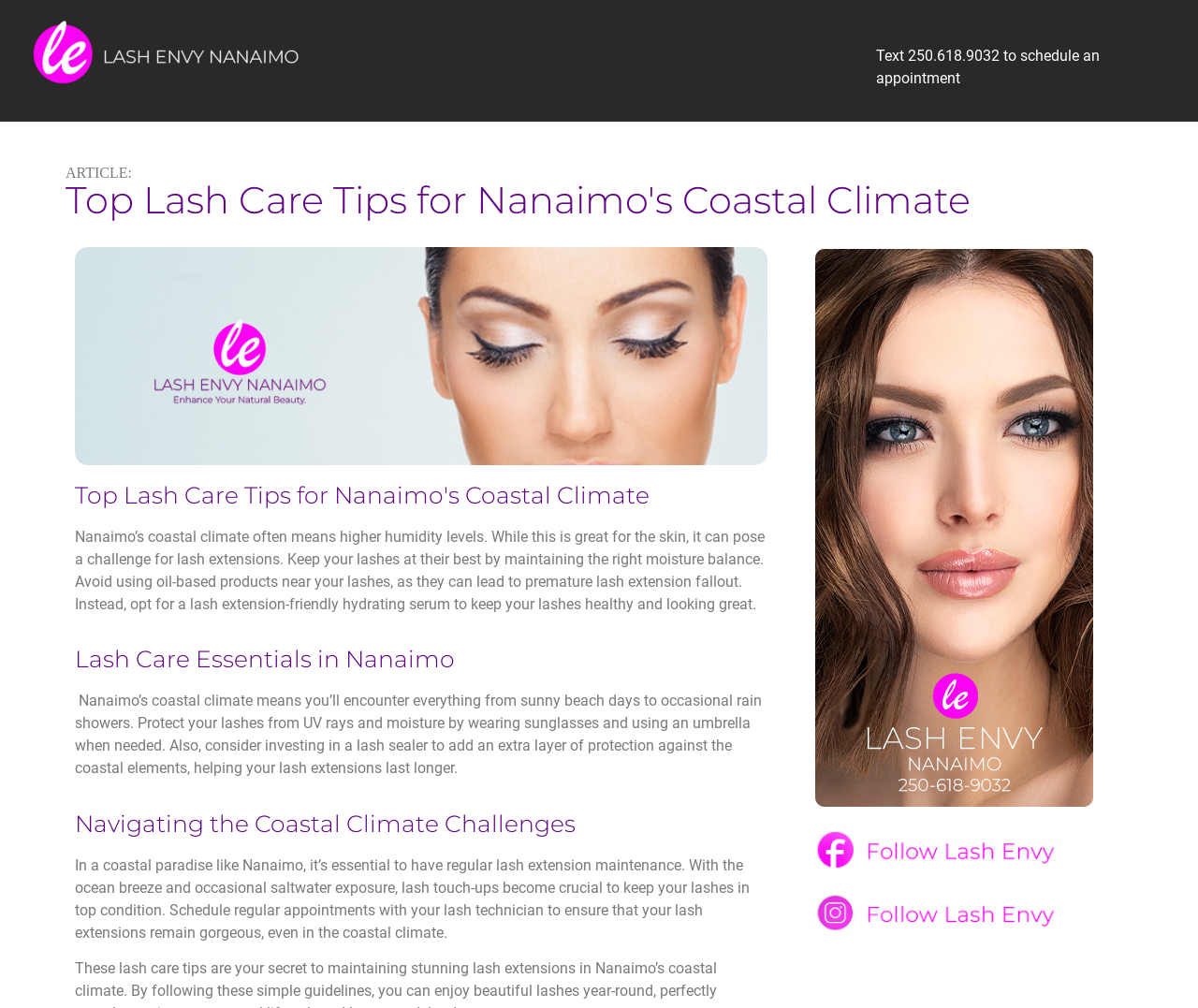Based on the element description alt="Classic Lash Extensions", identify the bounding box of the UI element in the given webpage screenshot. The coordinates should be in the format (top-left x, top-left y, bottom-right x, bottom-right y) and must be between 0 and 1.

[0.062, 0.245, 0.641, 0.461]